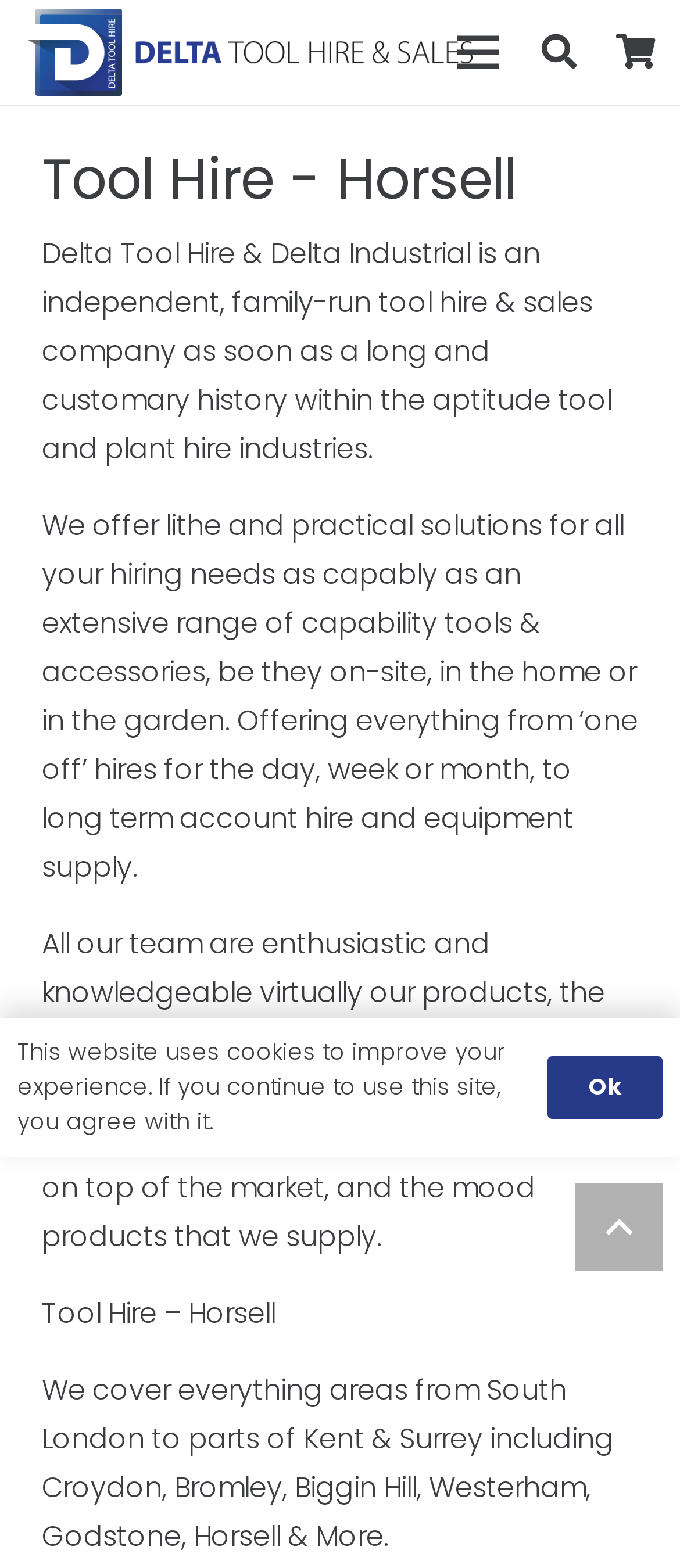What is the purpose of the company?
Please utilize the information in the image to give a detailed response to the question.

The purpose of the company can be inferred from the static text elements that describe the company's services, such as 'We offer lithe and practical solutions for all your hiring needs...' and '...an extensive range of capability tools & accessories...'. These elements suggest that the company is involved in tool hire and sales.